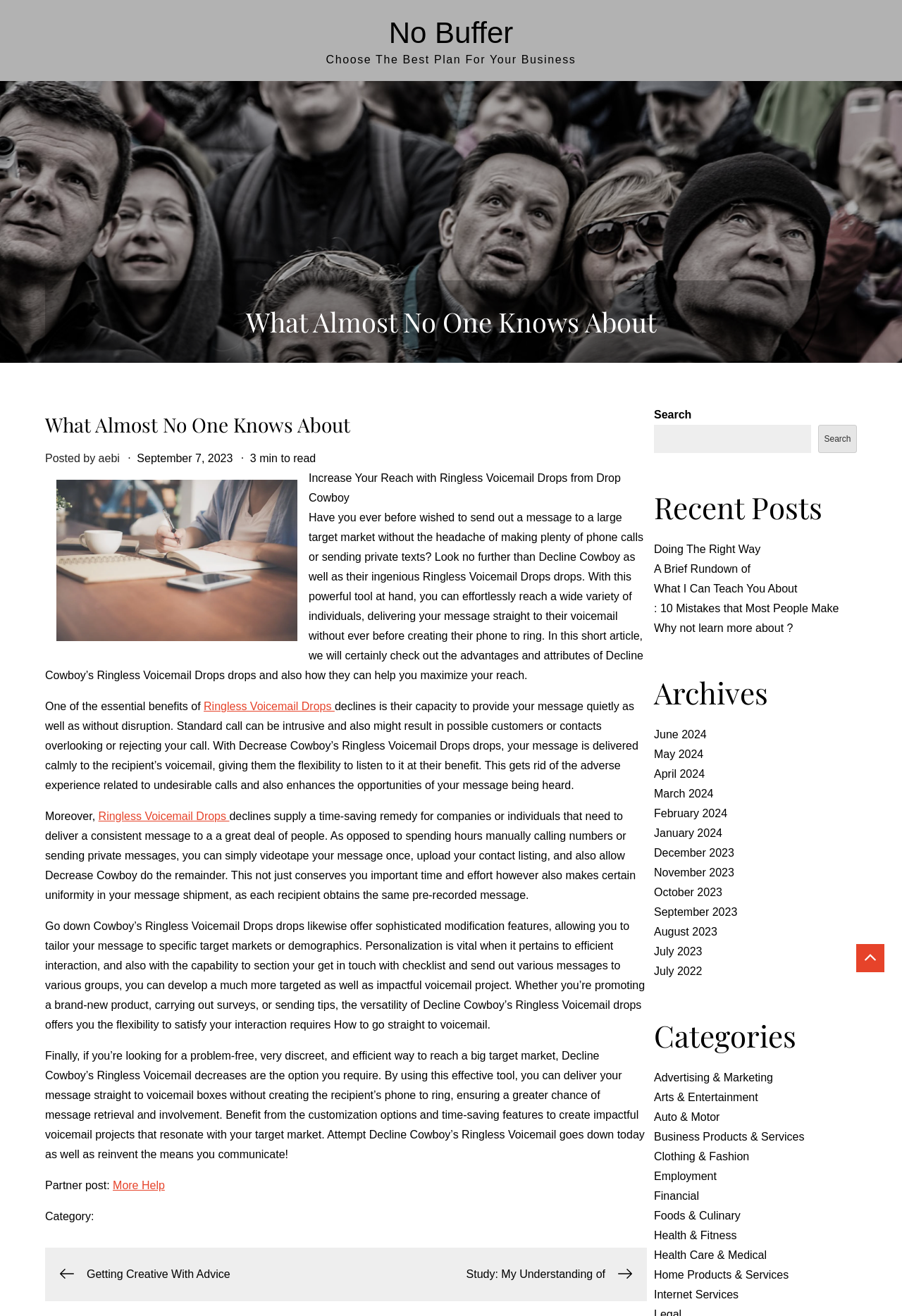Please predict the bounding box coordinates (top-left x, top-left y, bottom-right x, bottom-right y) for the UI element in the screenshot that fits the description: Internet Services

[0.725, 0.979, 0.819, 0.988]